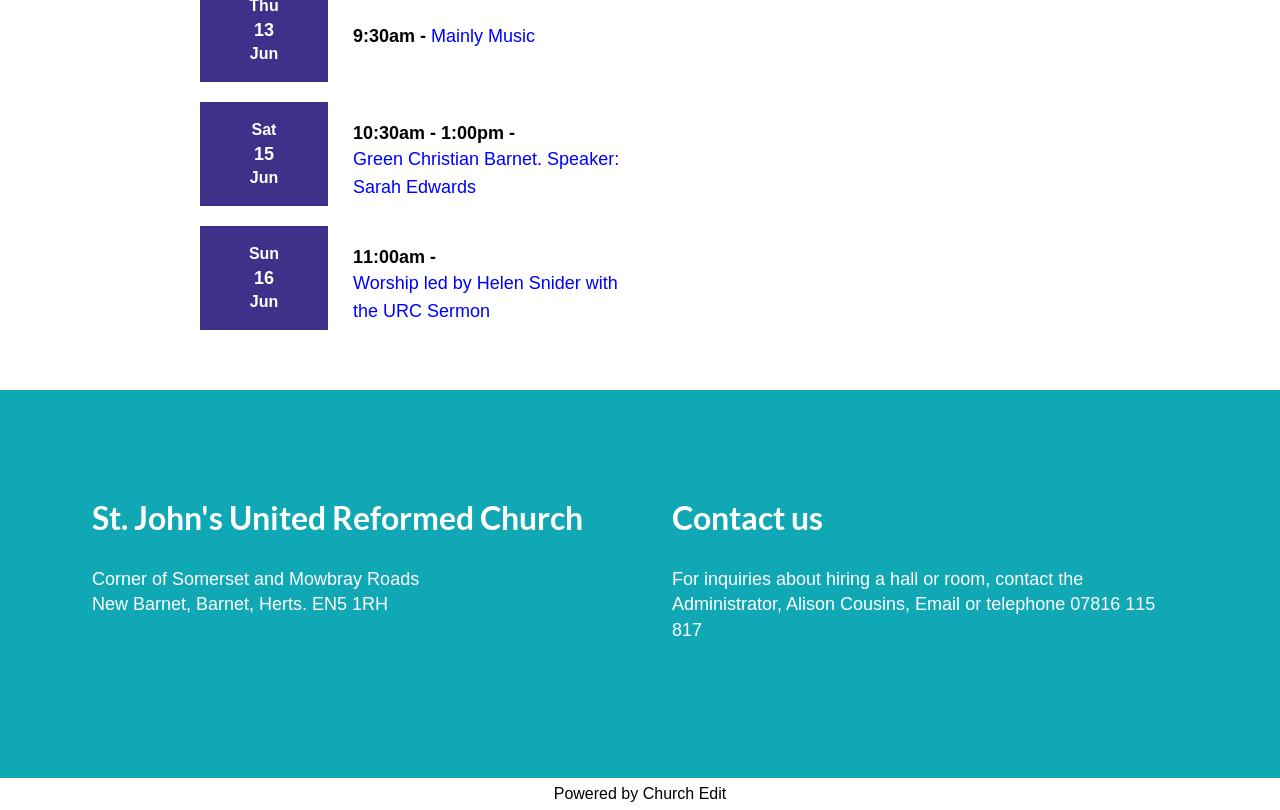Provide a brief response to the question using a single word or phrase: 
What is the address of St. John's United Reformed Church?

New Barnet, Barnet, Herts. EN5 1RH